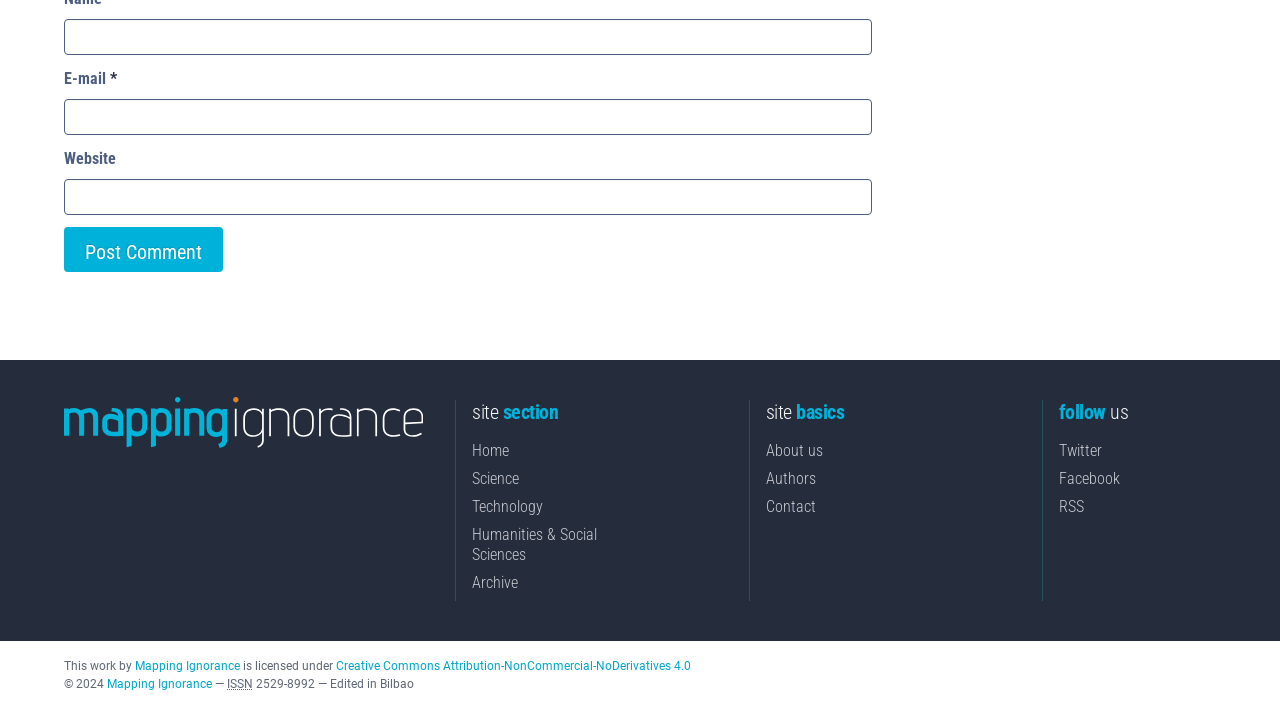Please specify the coordinates of the bounding box for the element that should be clicked to carry out this instruction: "Click Post Comment". The coordinates must be four float numbers between 0 and 1, formatted as [left, top, right, bottom].

[0.05, 0.32, 0.174, 0.383]